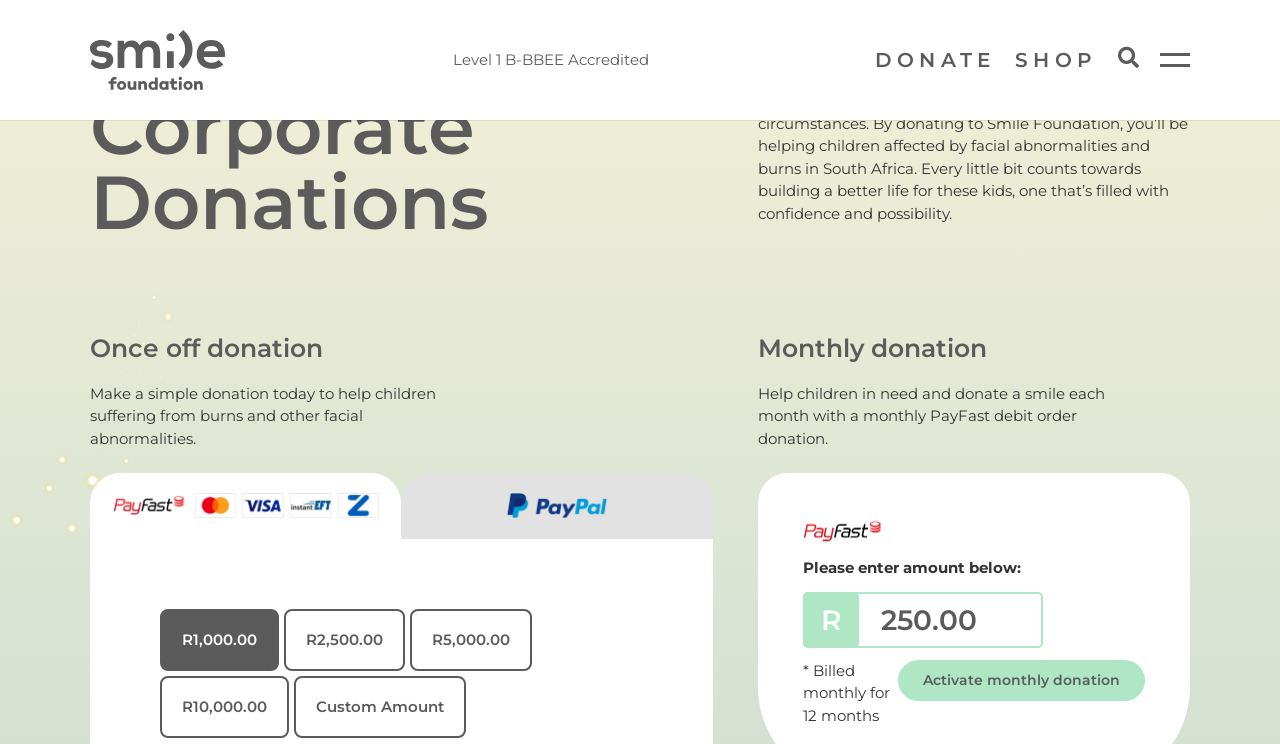Please identify the bounding box coordinates of the element I need to click to follow this instruction: "Activate monthly donation".

[0.701, 0.886, 0.895, 0.943]